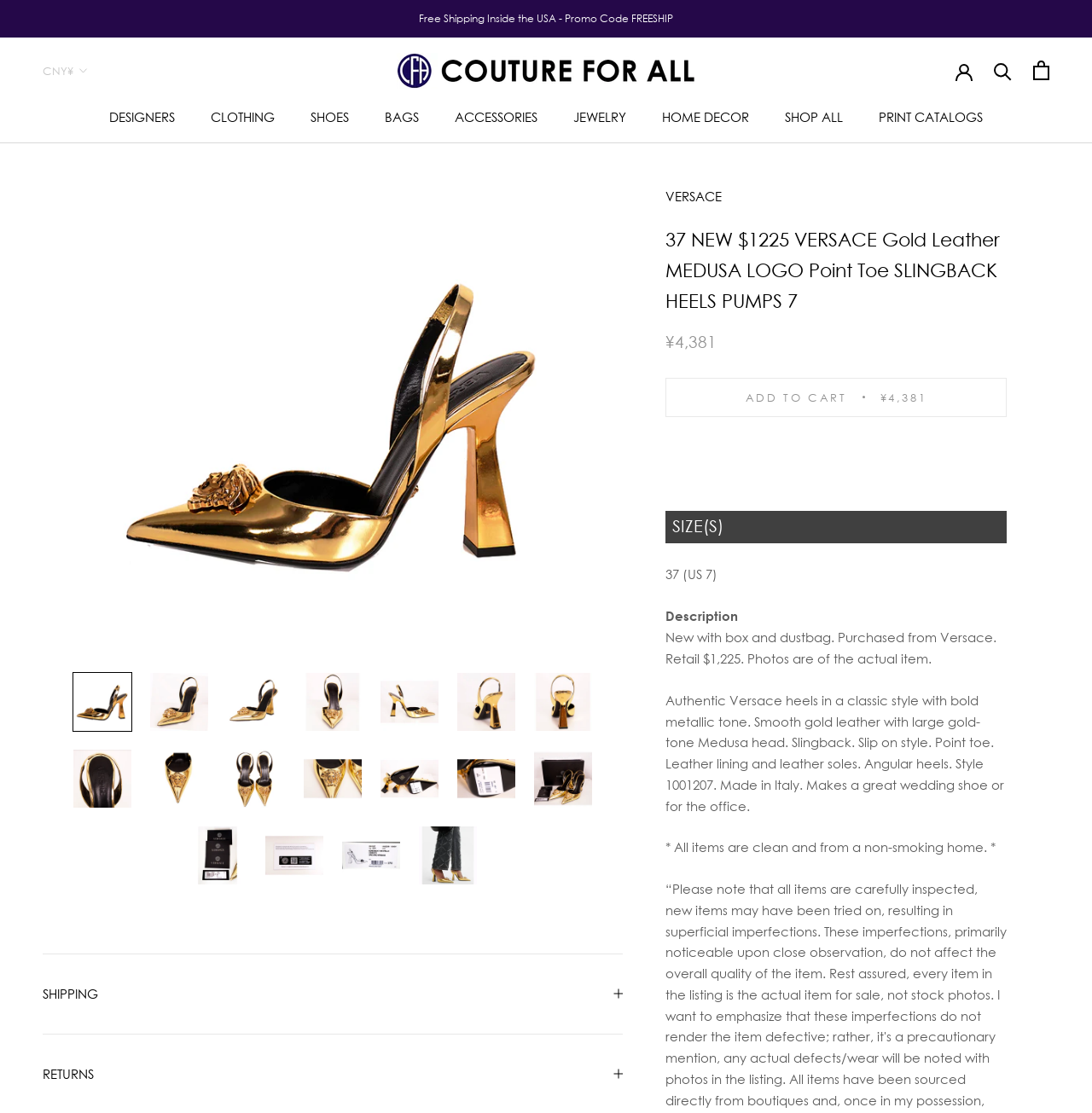Identify and extract the heading text of the webpage.

37 NEW $1225 VERSACE Gold Leather MEDUSA LOGO Point Toe SLINGBACK HEELS PUMPS 7